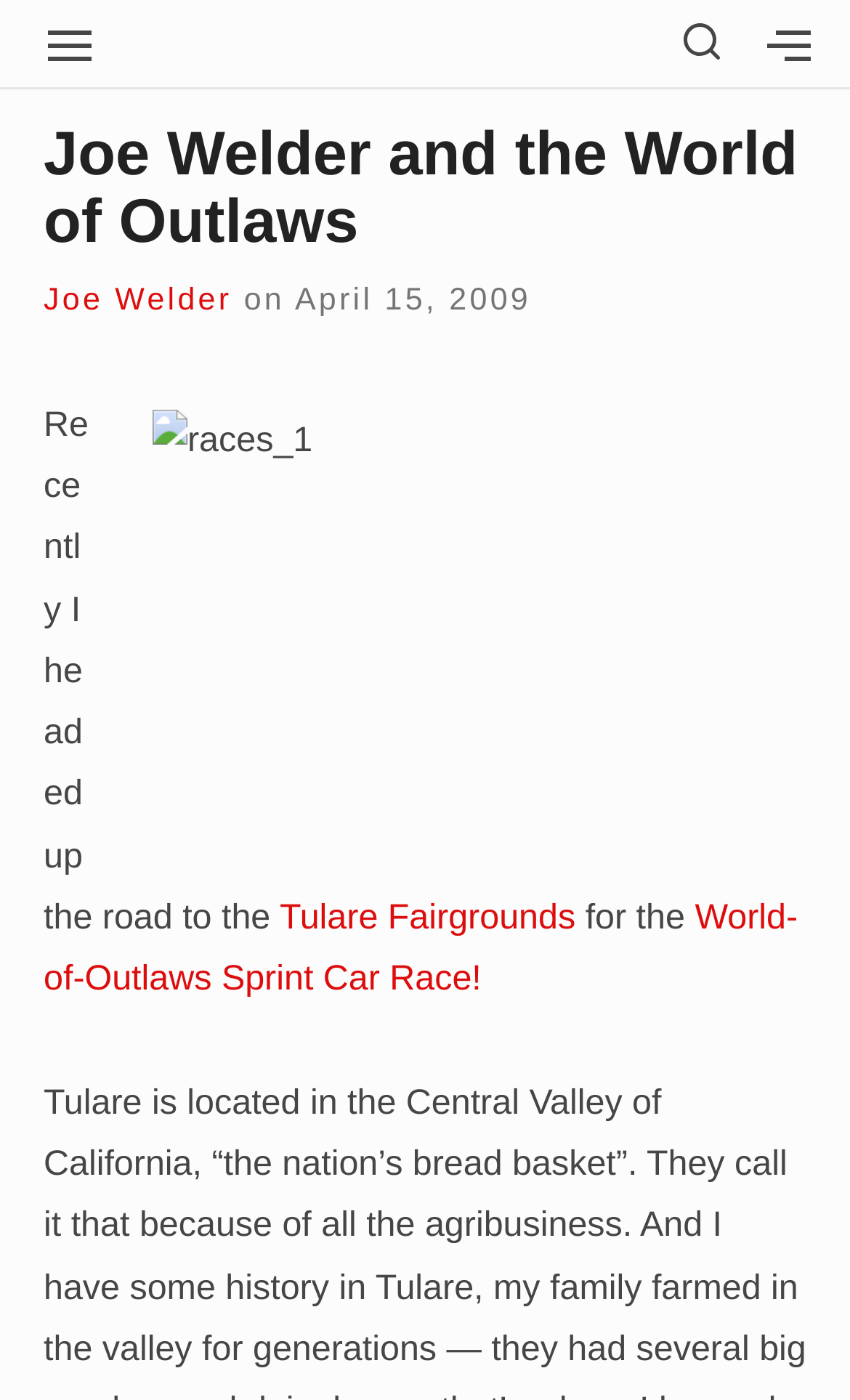Find the bounding box of the UI element described as follows: "Joe Welder".

[0.051, 0.203, 0.273, 0.228]